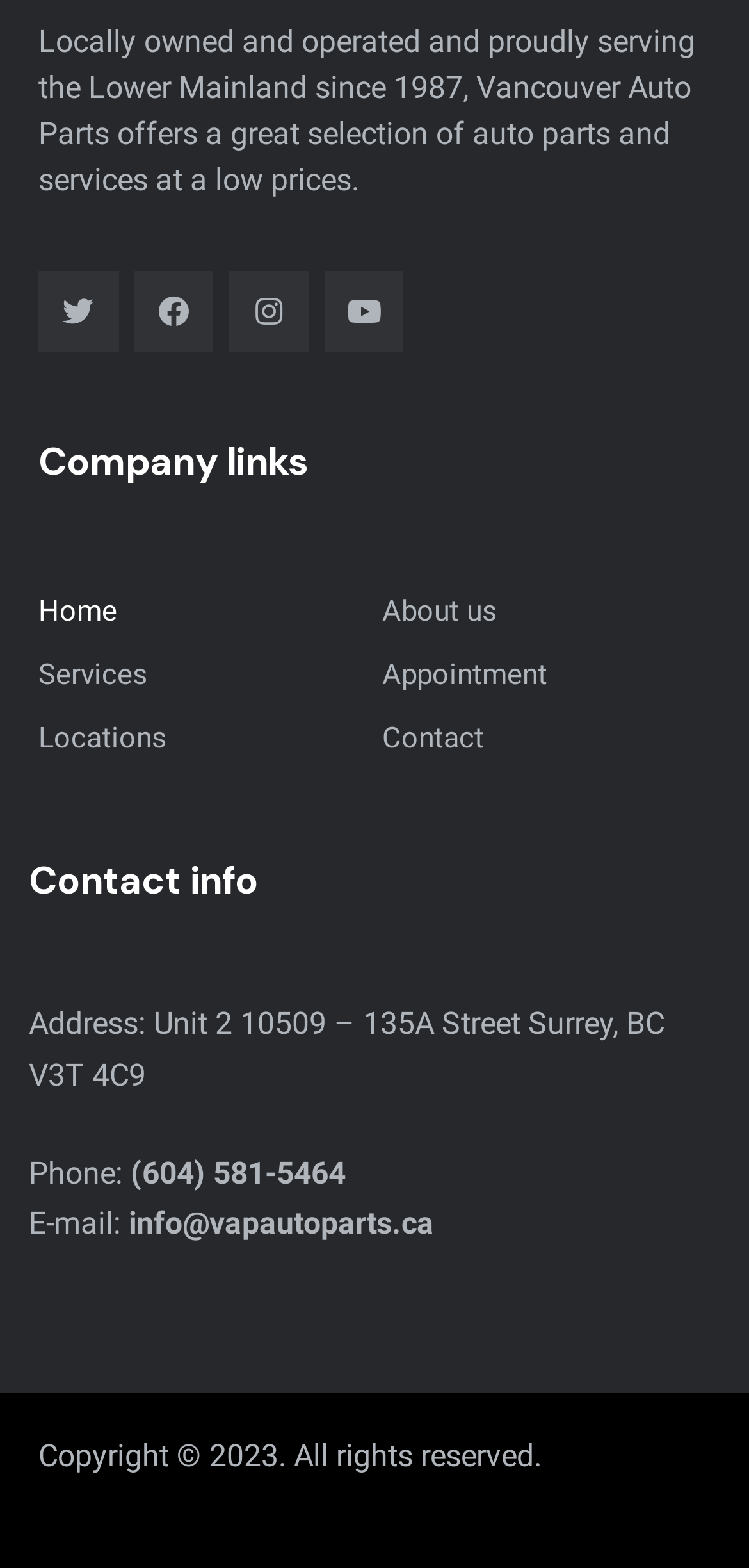Based on the image, give a detailed response to the question: What year was the company established?

I found the year the company was established by looking at the introductory text, which states 'proudly serving the Lower Mainland since 1987'.